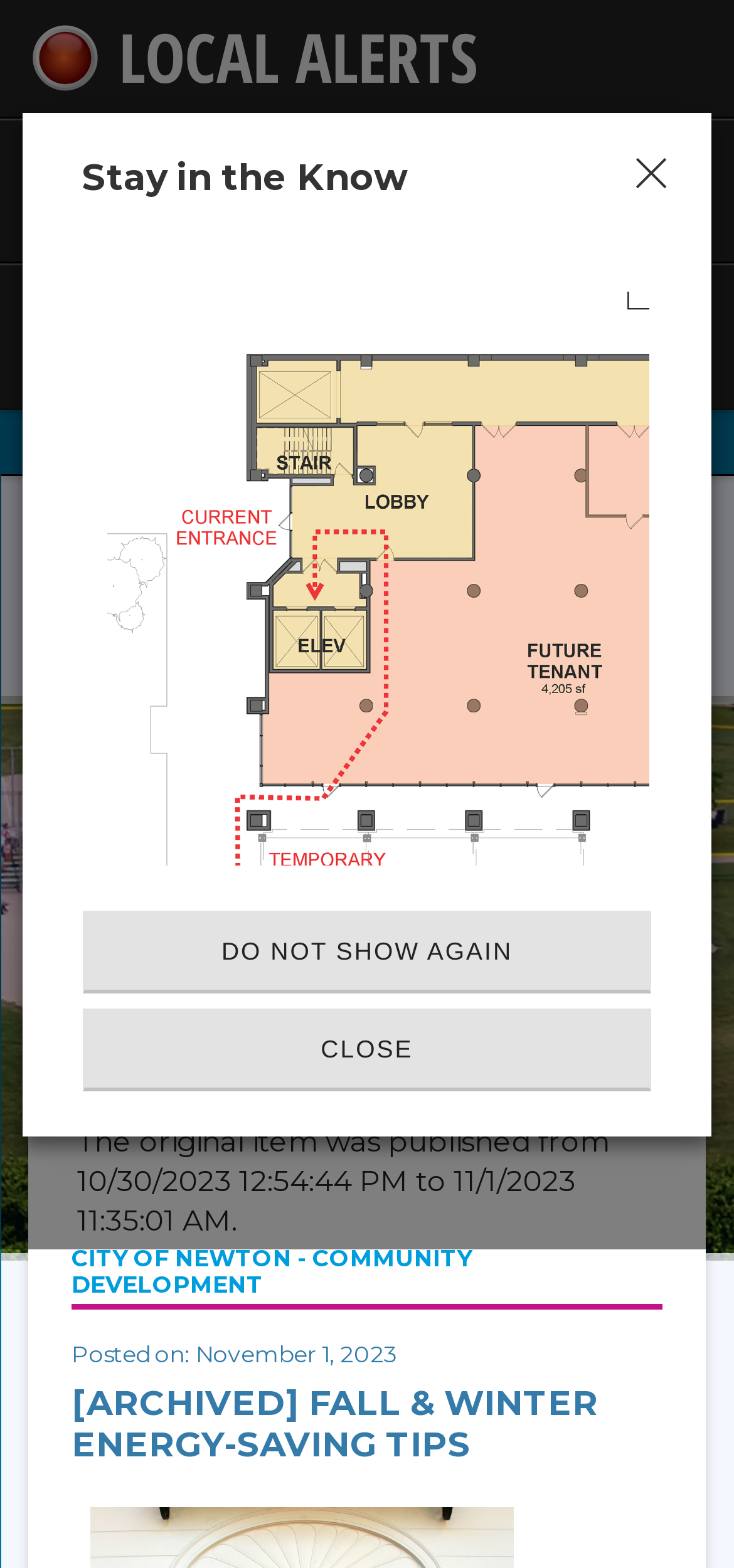Answer the question below using just one word or a short phrase: 
How many links are there in the main content area?

5